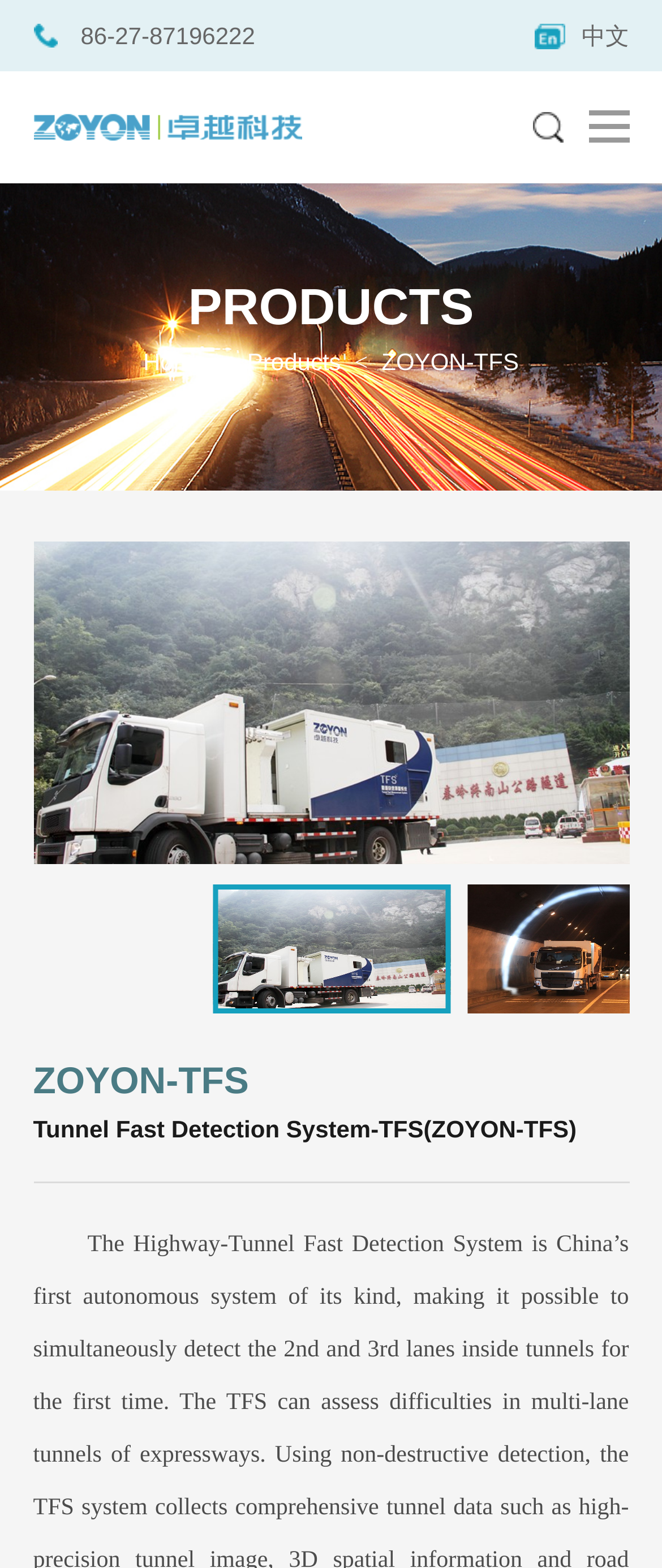What is the name of the detection system mentioned on the webpage?
Based on the content of the image, thoroughly explain and answer the question.

I found the name of the detection system by looking at the heading element on the webpage, which mentions 'Tunnel Fast Detection System-TFS(ZOYON-TFS)'.